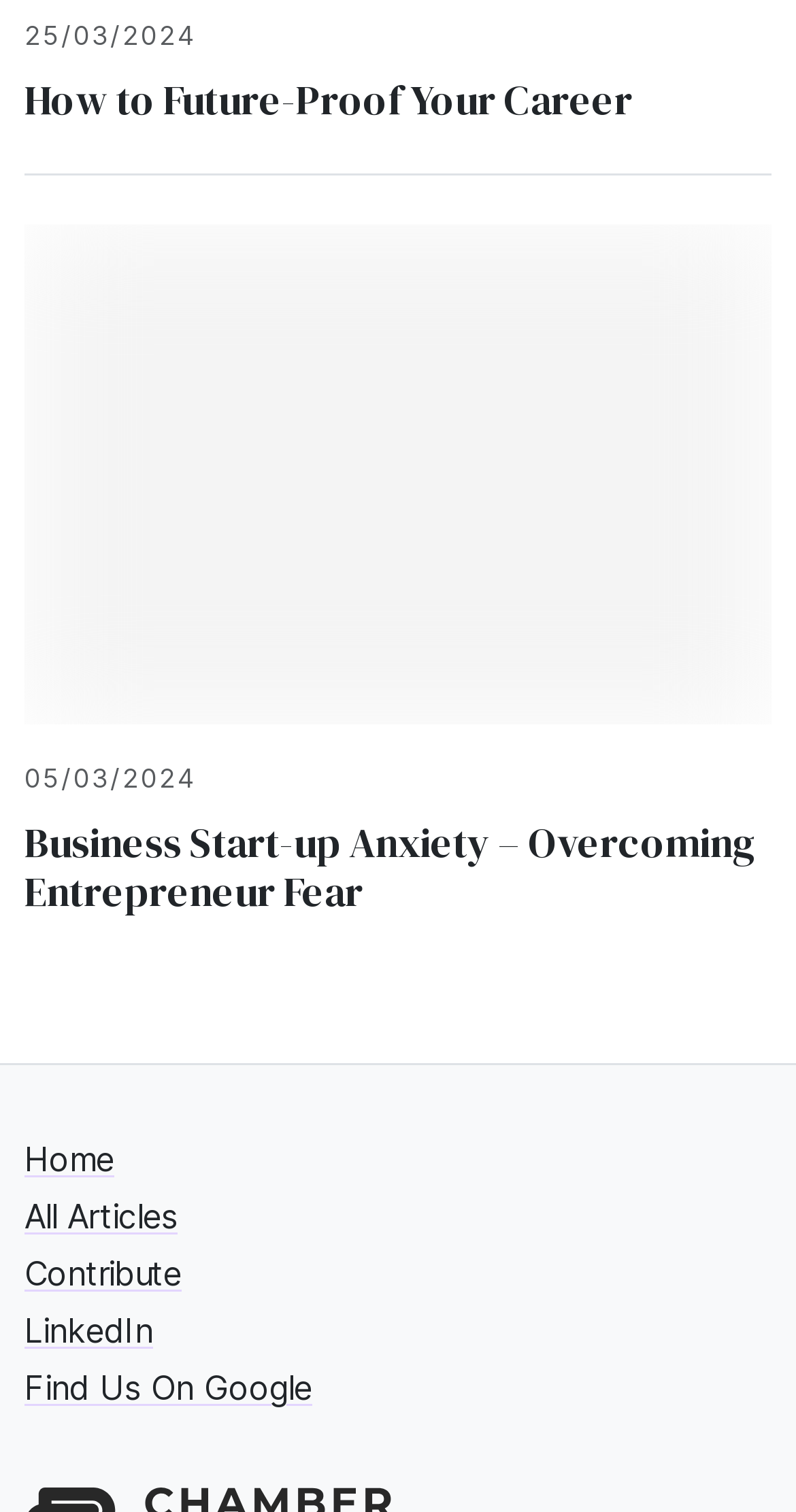Determine the bounding box coordinates in the format (top-left x, top-left y, bottom-right x, bottom-right y). Ensure all values are floating point numbers between 0 and 1. Identify the bounding box of the UI element described by: All Articles

[0.031, 0.791, 0.223, 0.818]